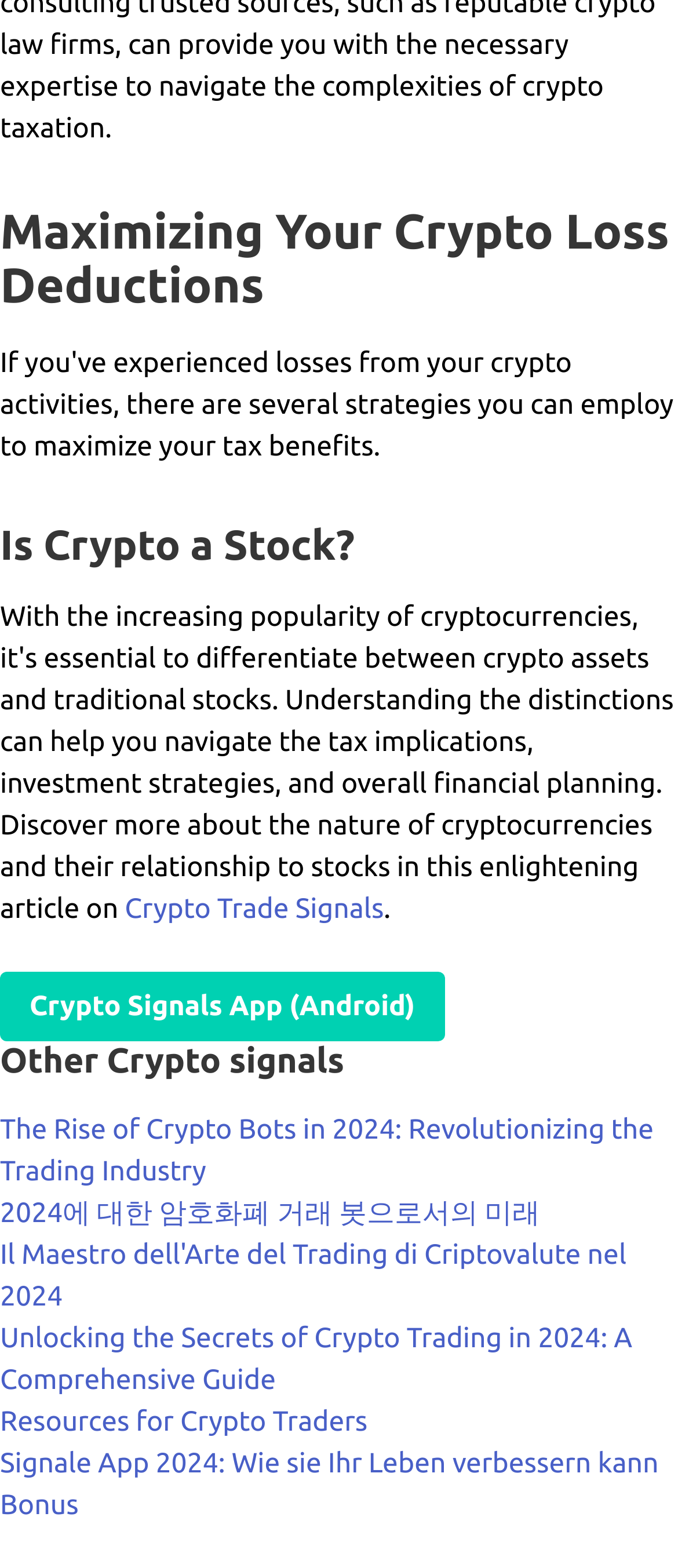Answer the following in one word or a short phrase: 
How many links are there under the 'Other Crypto signals' heading?

5